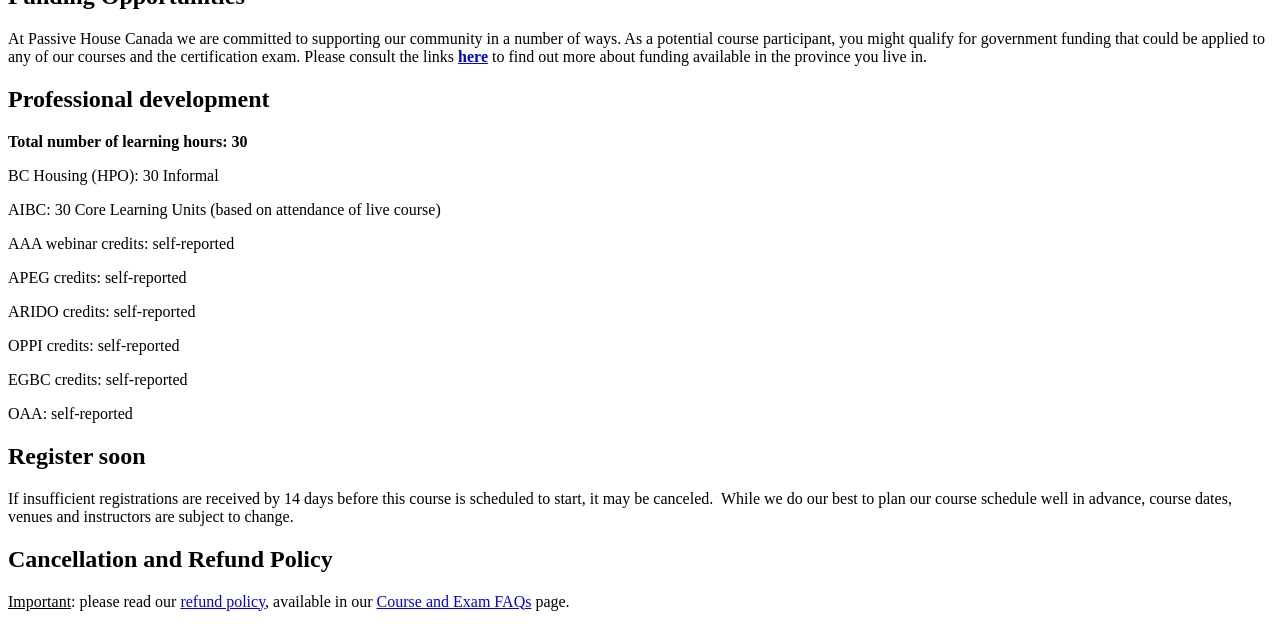Give a concise answer of one word or phrase to the question: 
What is the total number of learning hours?

30